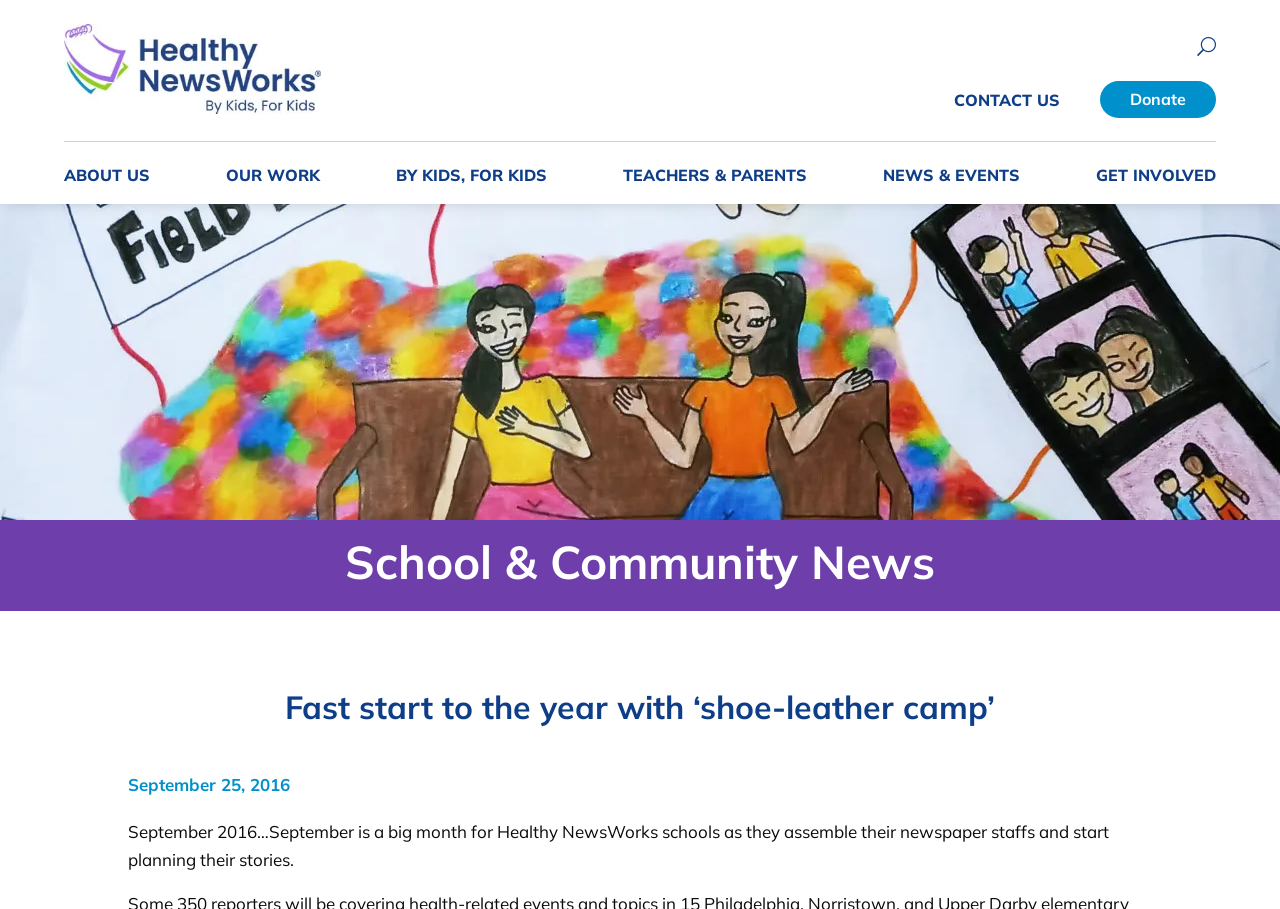Identify the coordinates of the bounding box for the element that must be clicked to accomplish the instruction: "Donate to Healthy NewsWorks".

[0.859, 0.089, 0.95, 0.13]